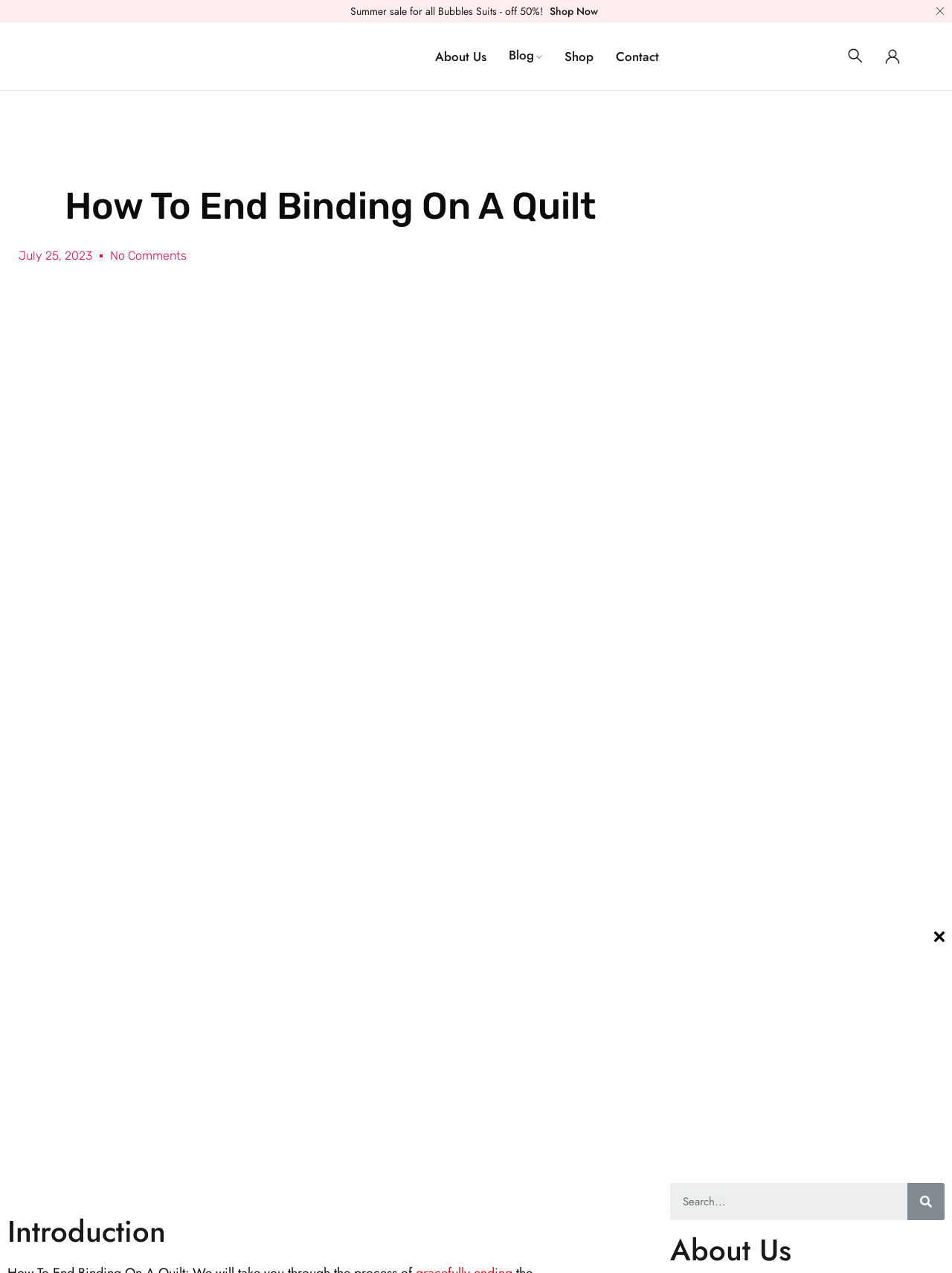Locate the bounding box coordinates of the clickable area needed to fulfill the instruction: "Search for something".

[0.704, 0.929, 0.992, 0.959]